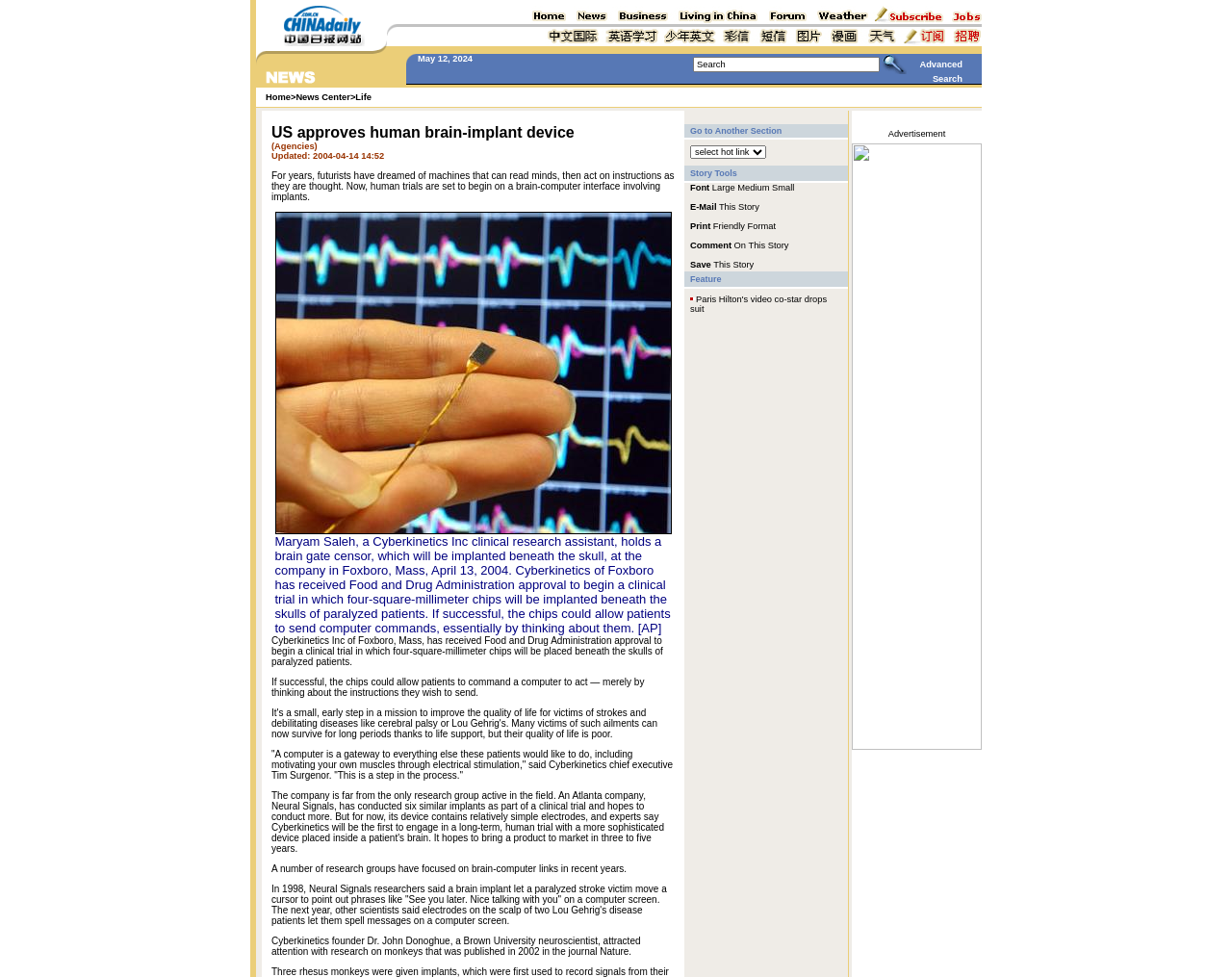Find the bounding box of the UI element described as: "News Center". The bounding box coordinates should be given as four float values between 0 and 1, i.e., [left, top, right, bottom].

[0.24, 0.095, 0.284, 0.104]